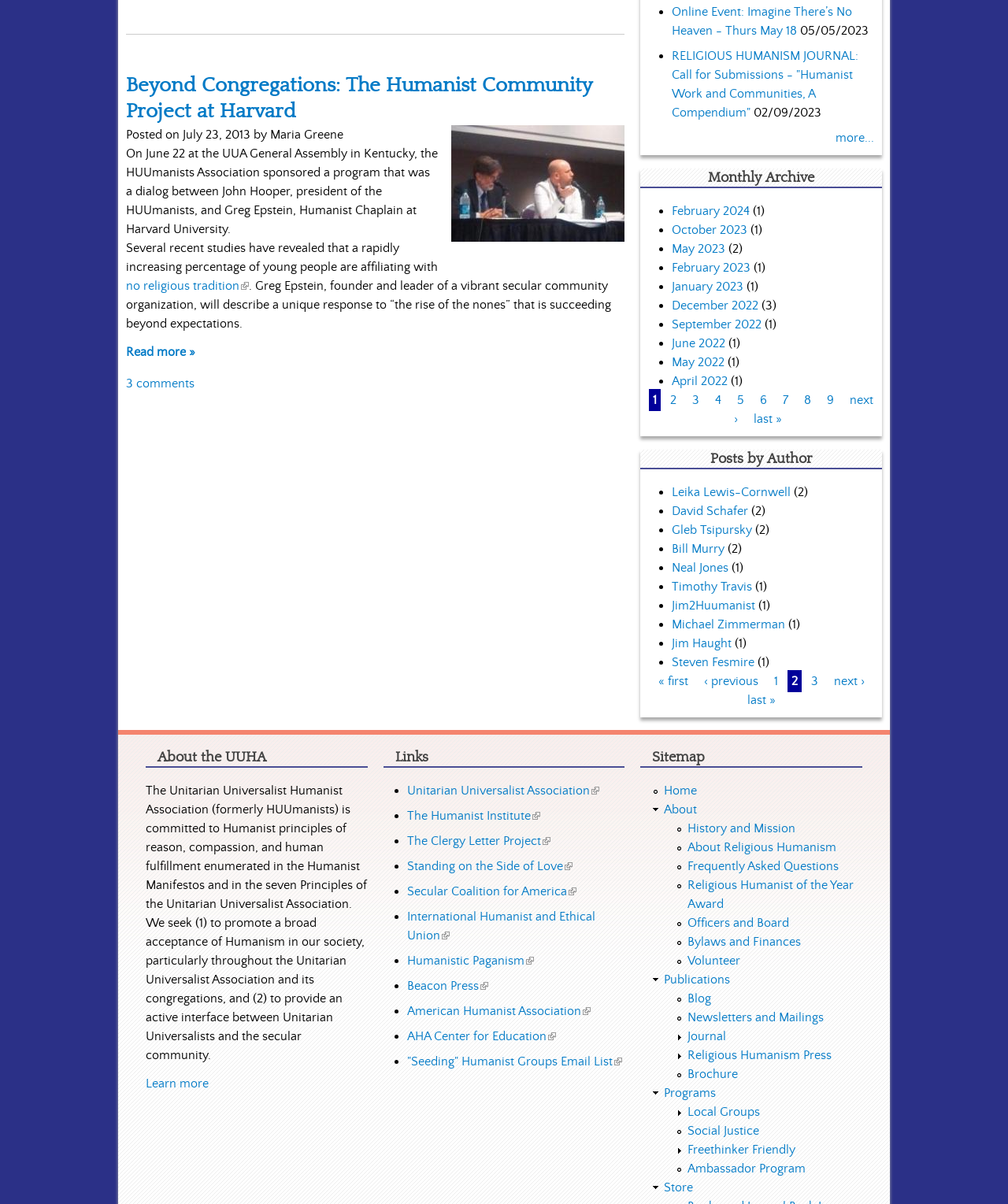Please provide a detailed answer to the question below based on the screenshot: 
What is the title of the article?

The title of the article can be found in the heading element with the text 'Beyond Congregations: The Humanist Community Project at Harvard'.